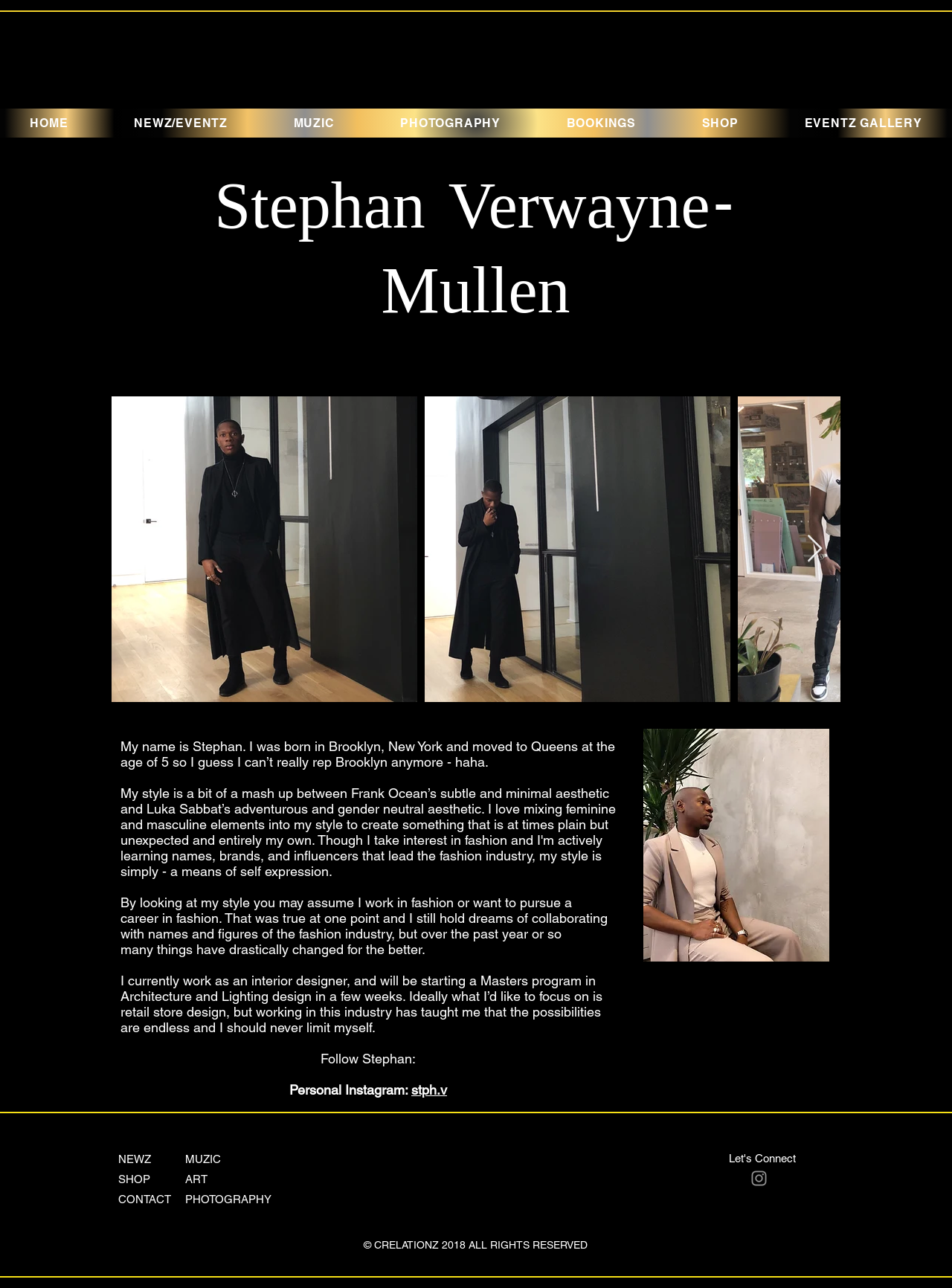Determine the bounding box coordinates of the clickable region to follow the instruction: "Click the SHOP link".

[0.706, 0.084, 0.807, 0.107]